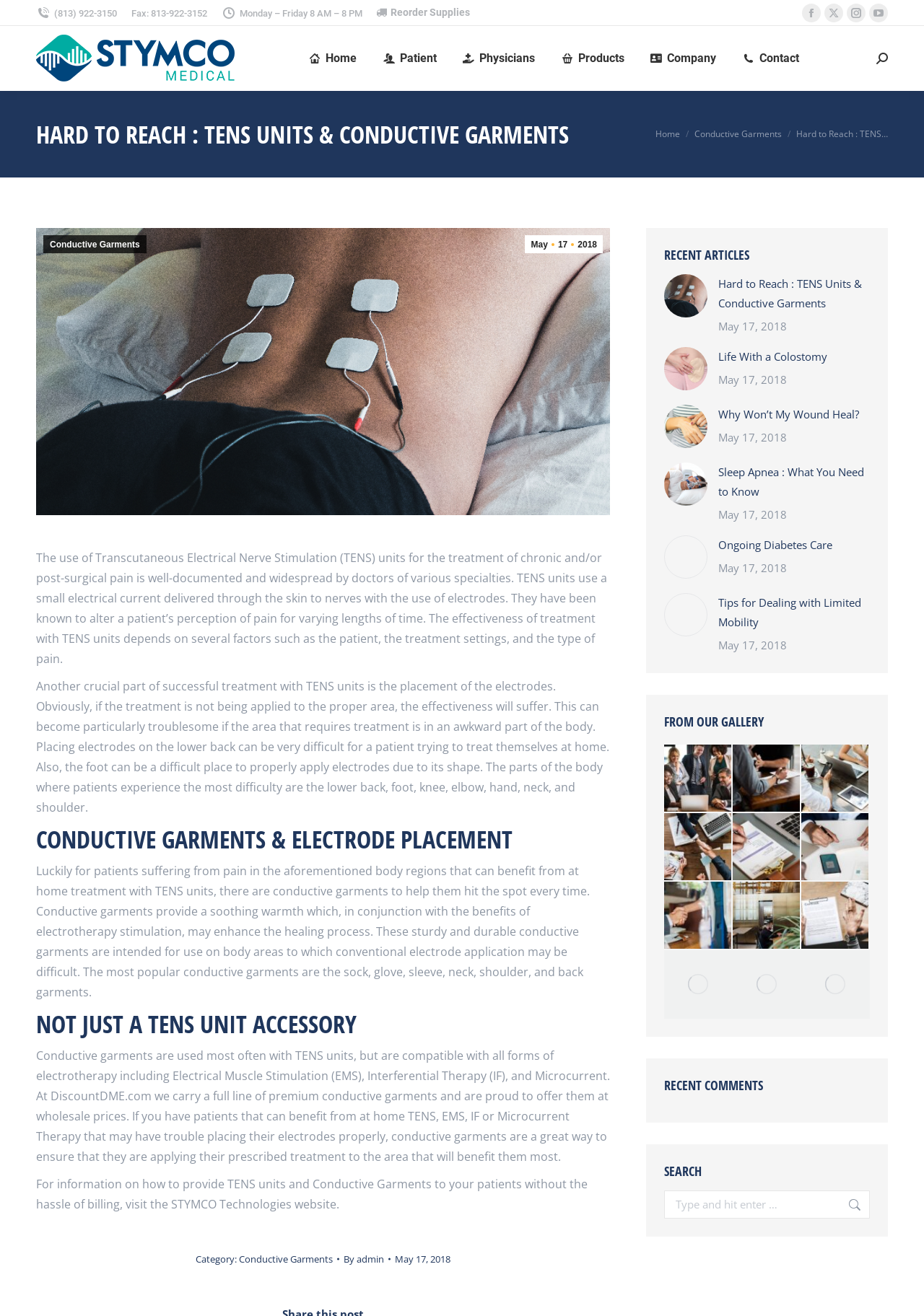How many articles are listed in the 'RECENT ARTICLES' section?
Based on the visual details in the image, please answer the question thoroughly.

The 'RECENT ARTICLES' section lists five articles, each with a title, image, and date.